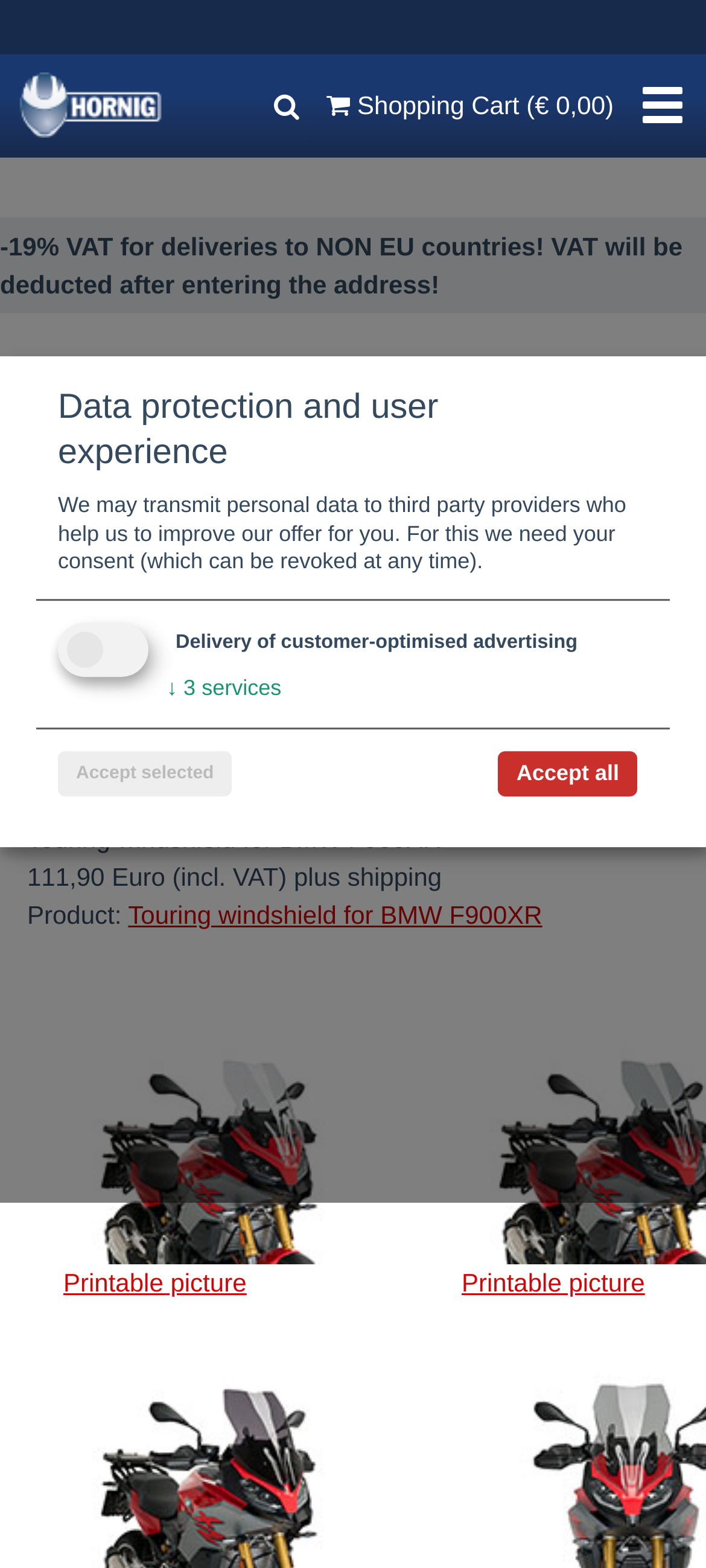Identify the bounding box coordinates of the element that should be clicked to fulfill this task: "Show navigation". The coordinates should be provided as four float numbers between 0 and 1, i.e., [left, top, right, bottom].

[0.903, 0.044, 0.974, 0.09]